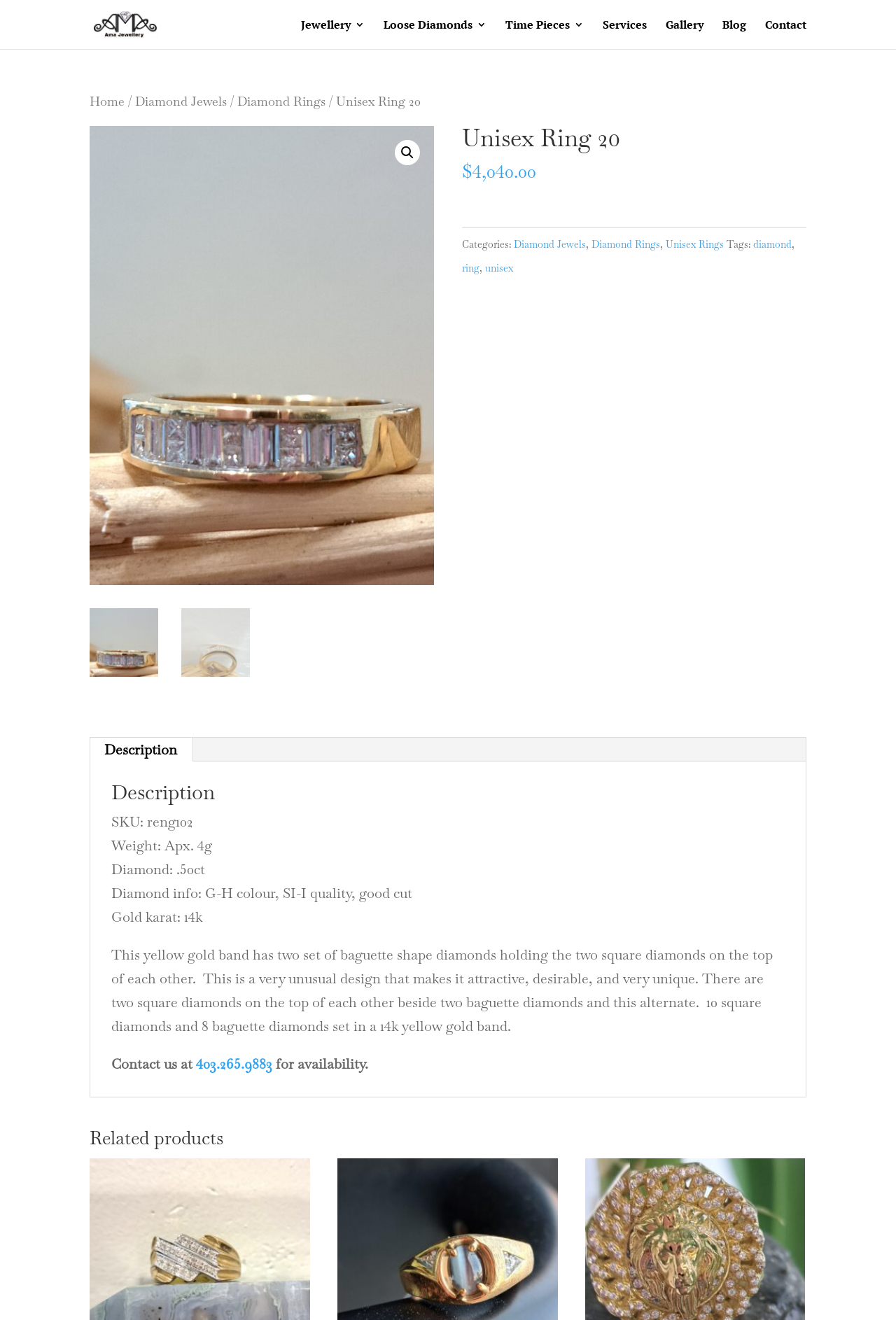Look at the image and write a detailed answer to the question: 
What is the karat of the gold used in the ring?

I found the answer by looking at the description section of the webpage, where it says 'Gold karat: 14k'.